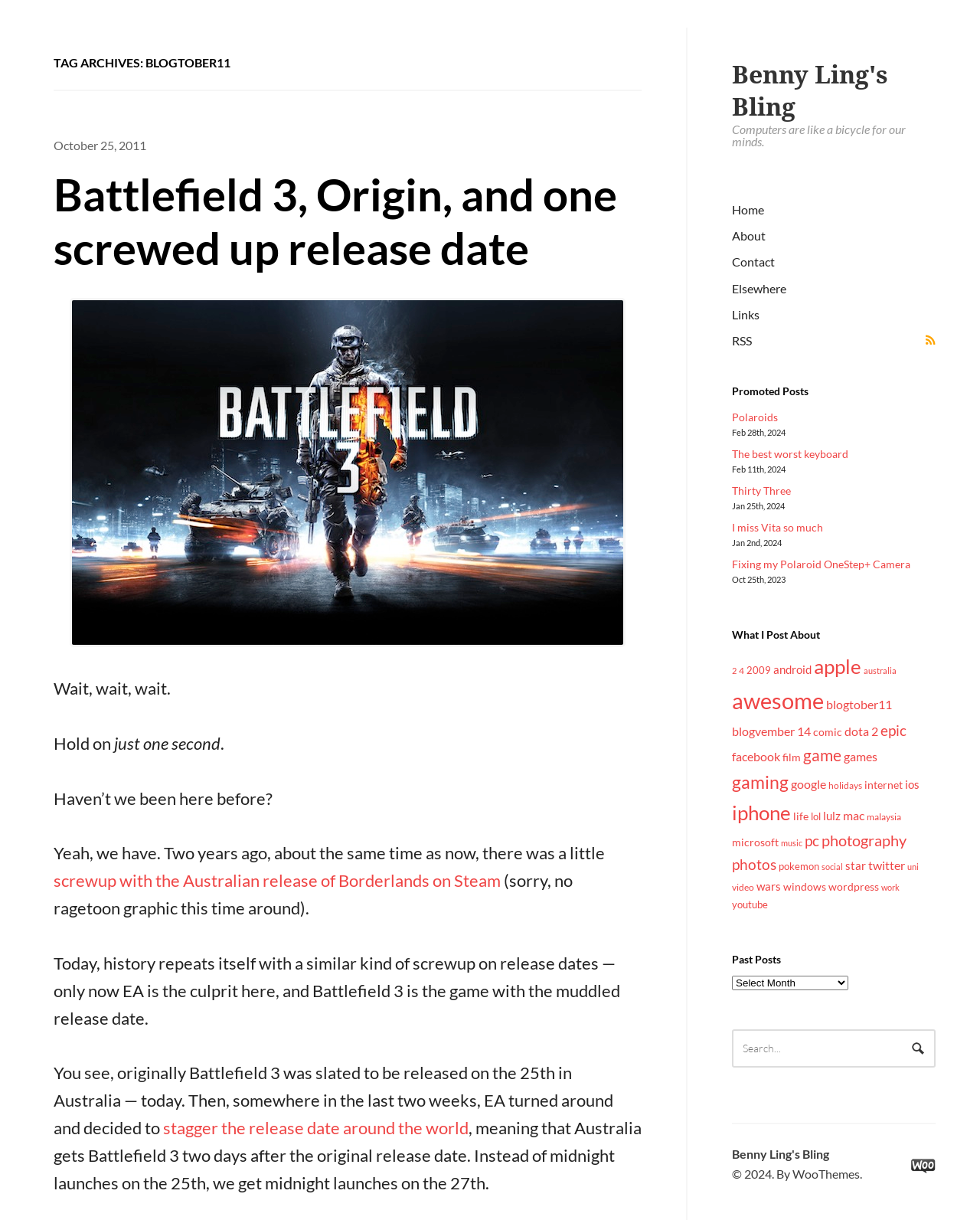Please locate the UI element described by "The best worst keyboard" and provide its bounding box coordinates.

[0.747, 0.366, 0.866, 0.377]